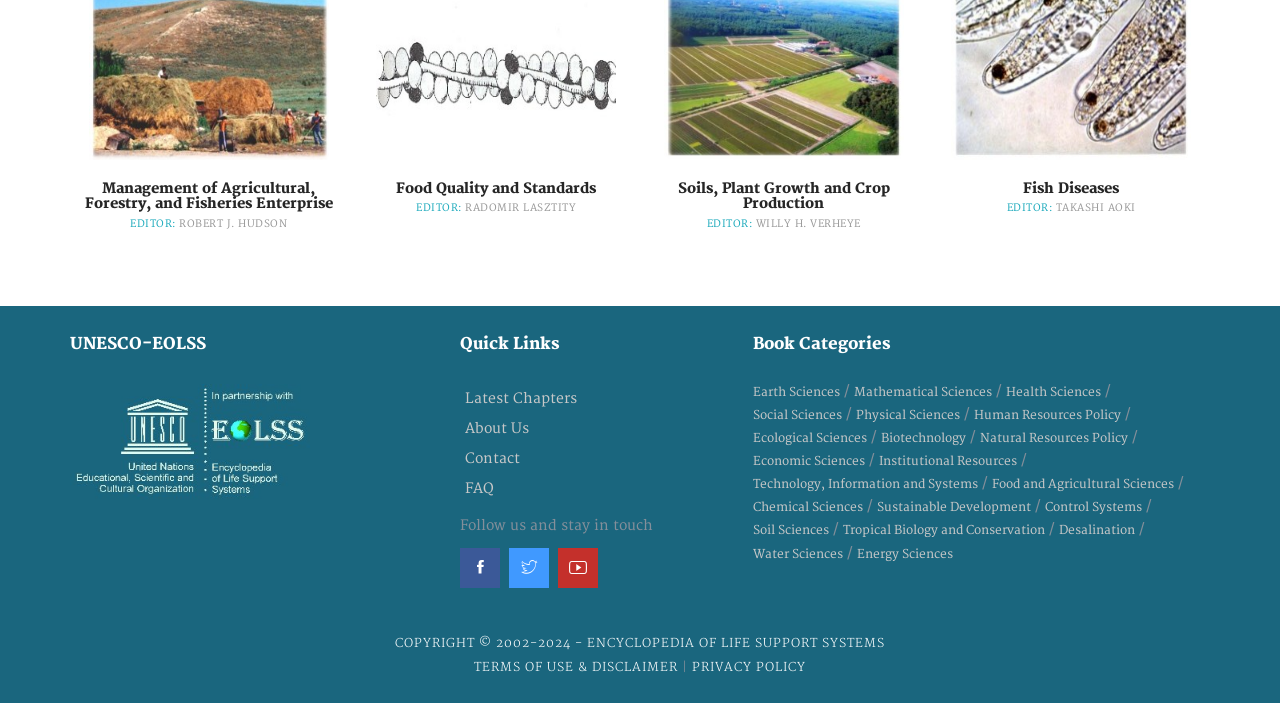What is the name of the organization?
From the image, respond using a single word or phrase.

UNESCO-EOLSS